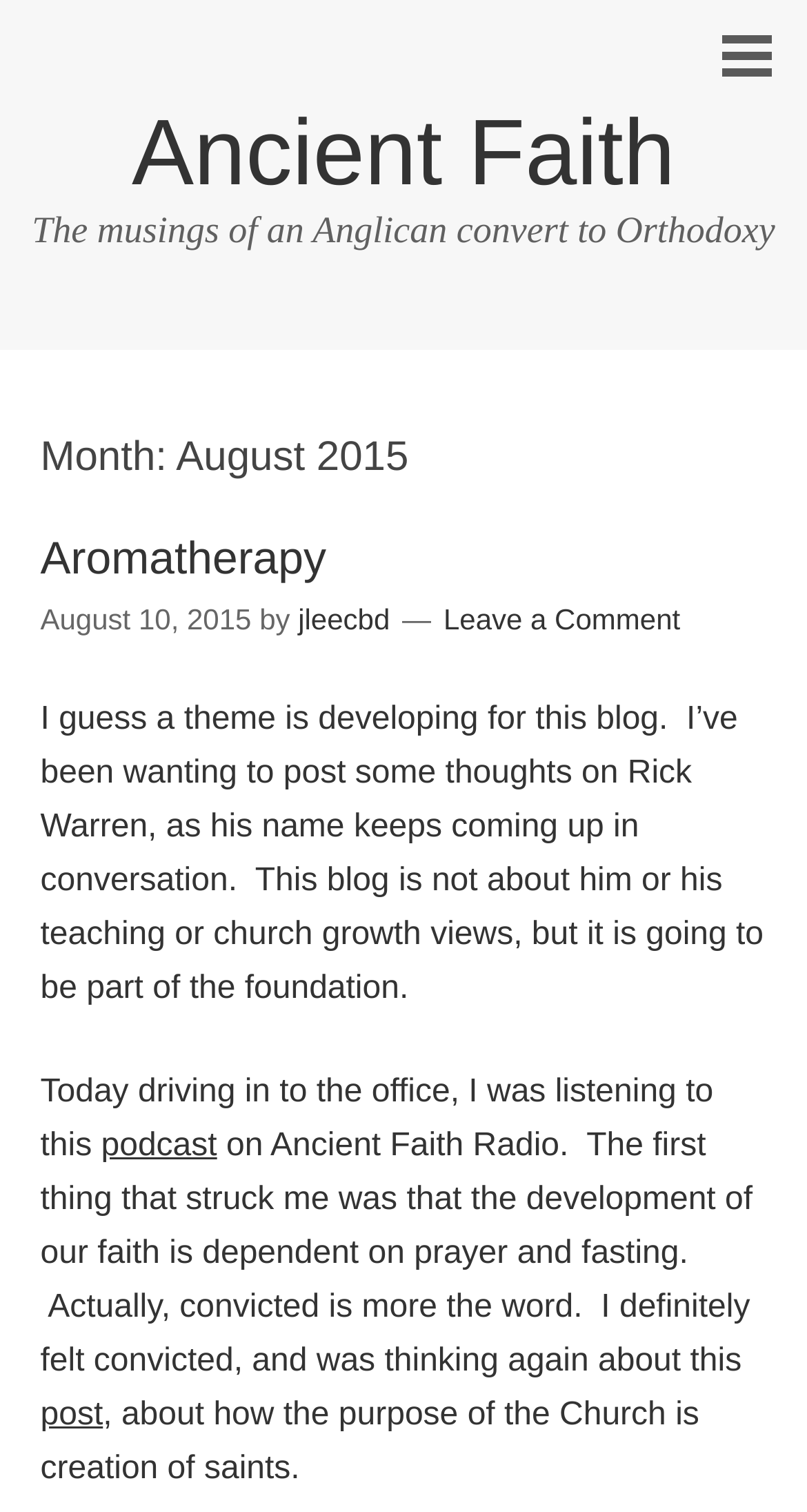Determine the bounding box coordinates in the format (top-left x, top-left y, bottom-right x, bottom-right y). Ensure all values are floating point numbers between 0 and 1. Identify the bounding box of the UI element described by: Social Media / Community Websites

None